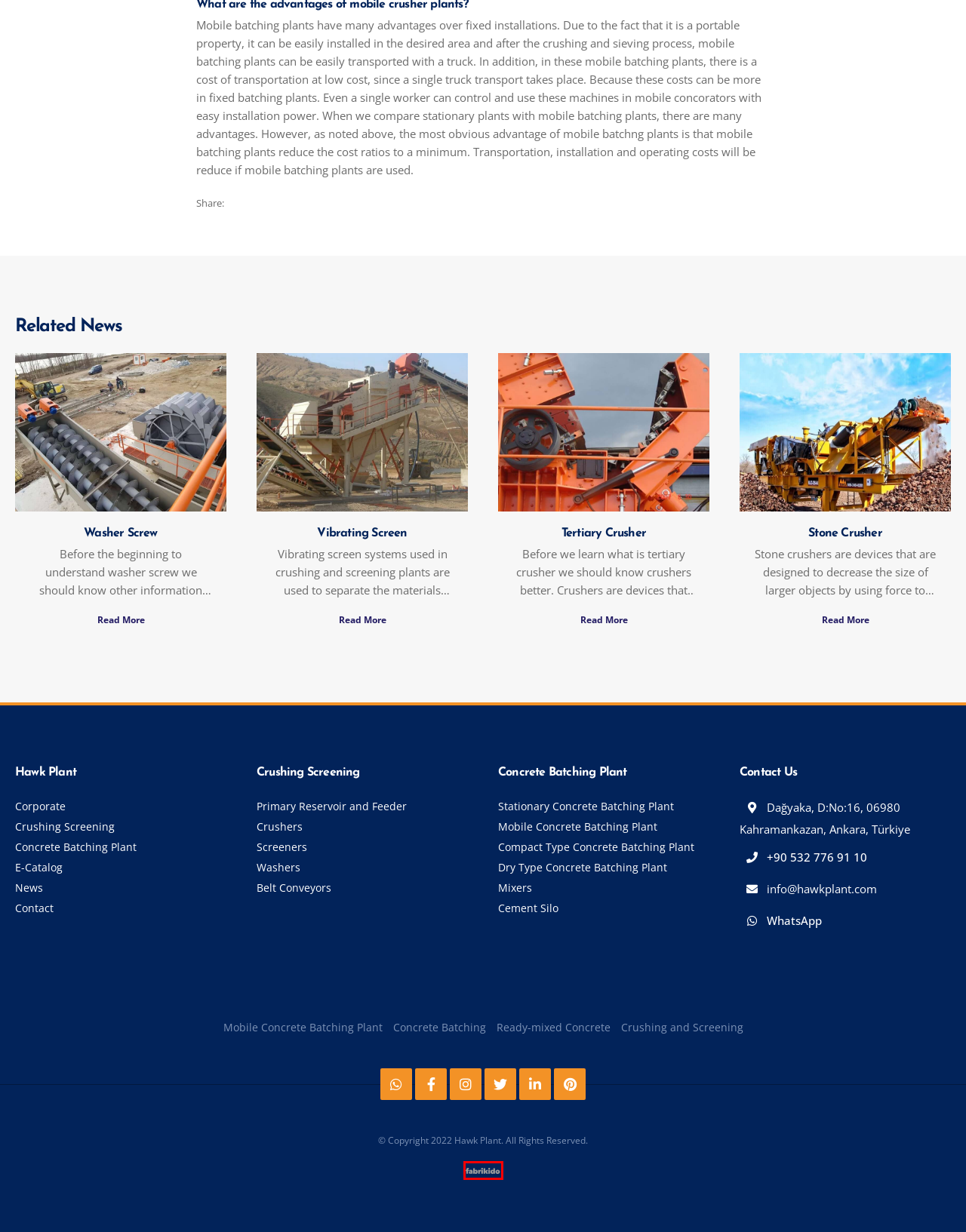You are looking at a webpage screenshot with a red bounding box around an element. Pick the description that best matches the new webpage after interacting with the element in the red bounding box. The possible descriptions are:
A. fabrikido - Yeni Nesil Dijital Ajans
B. Washers - Hawk Plant
C. Dry Type Concrete Batching Plant - Hawk Plant
D. Washer Screw - Hawk Plant
E. Human Resources - Hawk Plant
F. Vision & Mission - Hawk Plant
G. Vibrating Screen - Hawk Plant
H. About Us - Hawk Plant

A